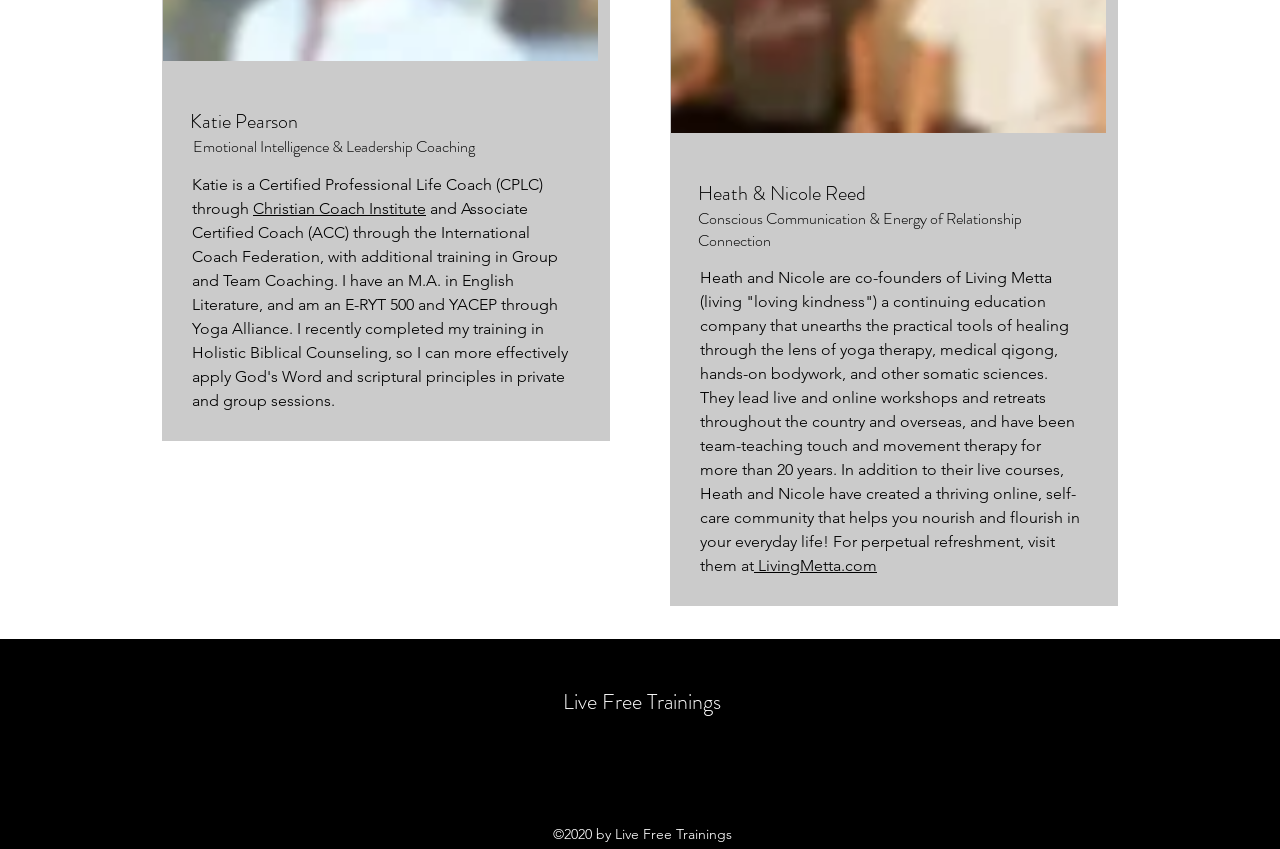How many social media platforms are listed?
Look at the screenshot and respond with a single word or phrase.

3